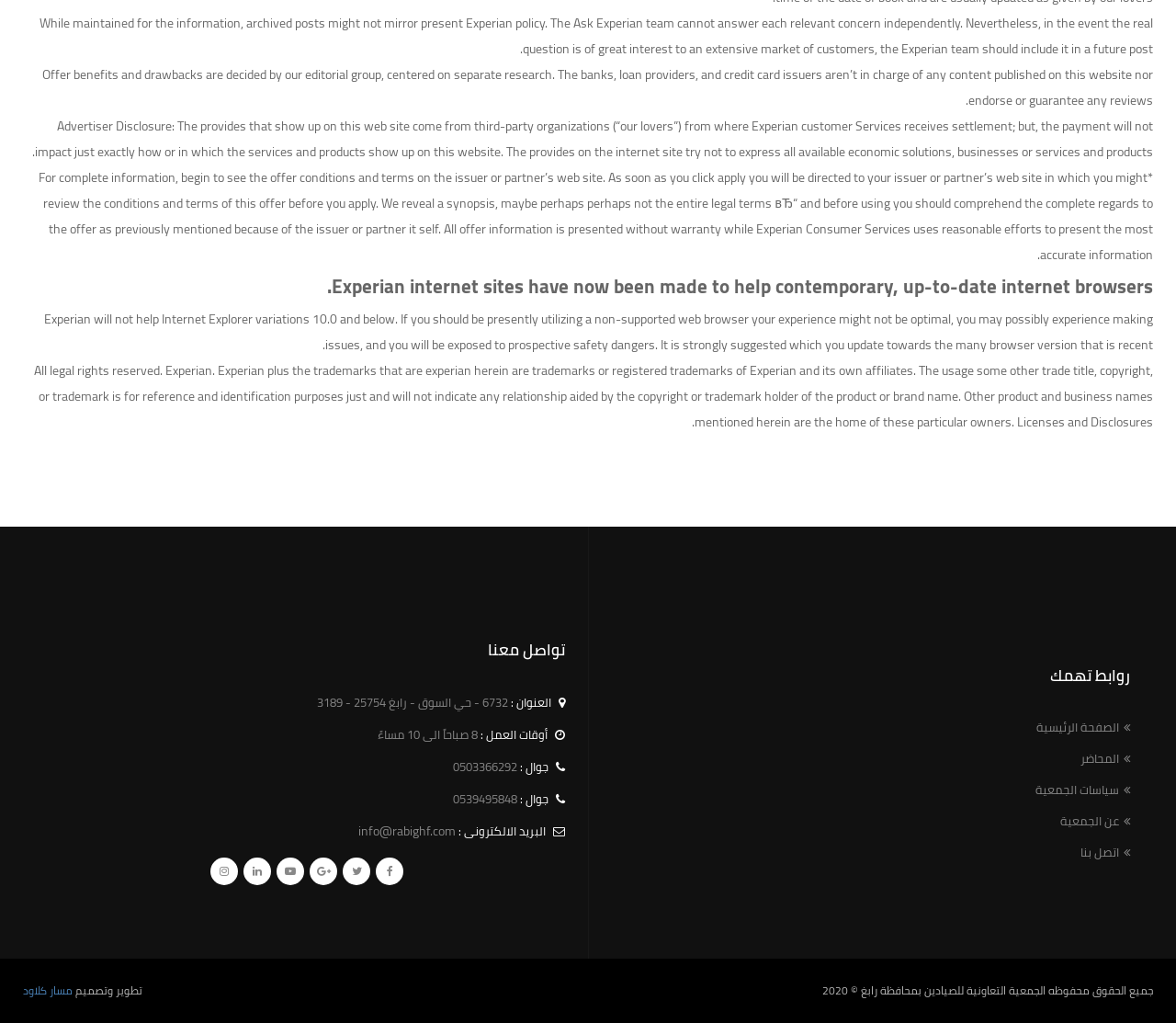What is the recommended browser version?
Use the information from the screenshot to give a comprehensive response to the question.

Based on the text 'Experian will not support Internet Explorer versions 10.0 and below. If you are currently using a non-supported web browser your experience may not be optimal, you may experience rendering issues, and you will be exposed to potential security risks. It is strongly recommended that you update to the most recent browser version.' it is clear that the recommended browser version is the most recent one.